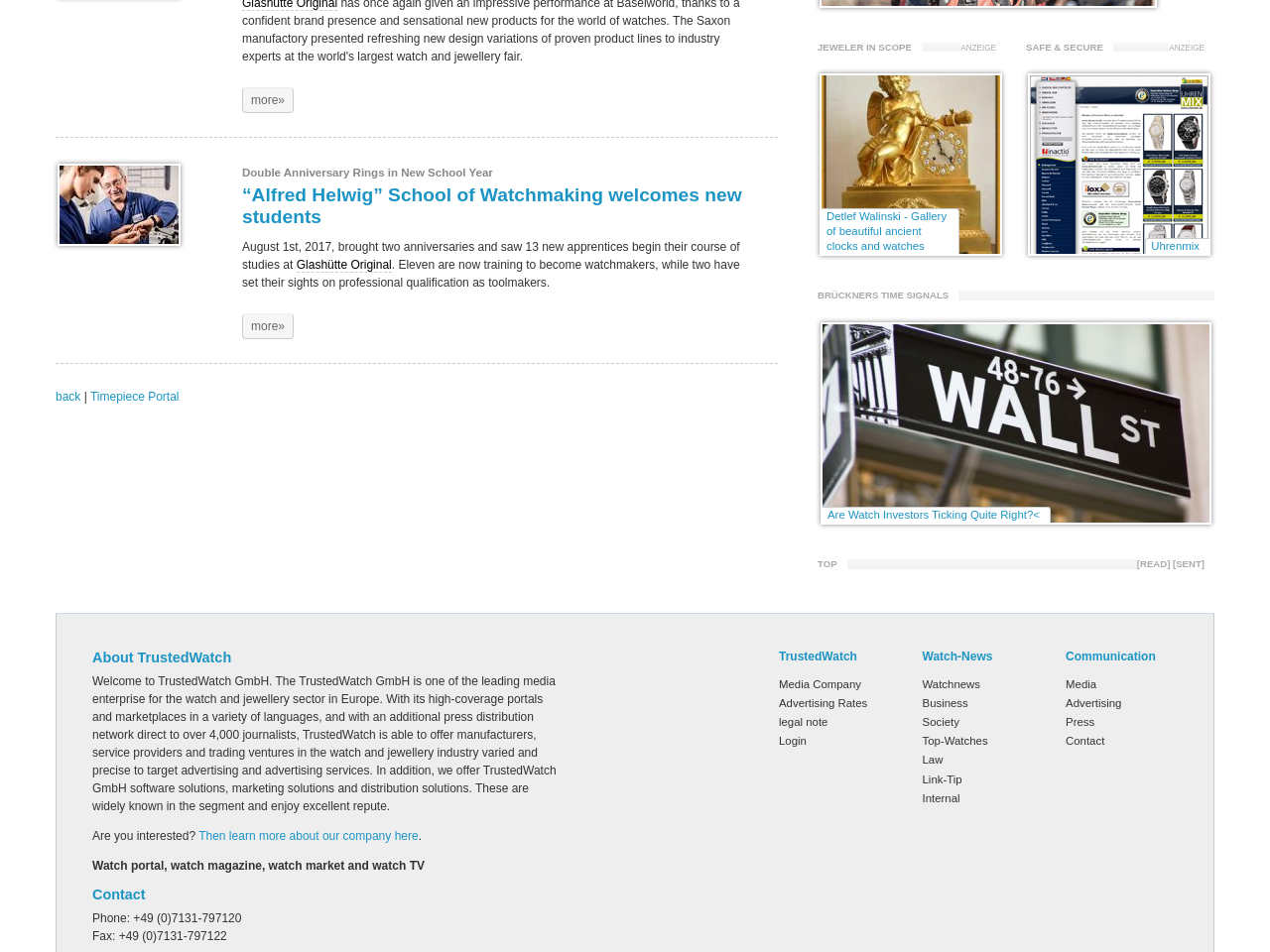Provide a brief response to the question using a single word or phrase: 
What is the name of the school mentioned in the article?

Alfred Helwig School of Watchmaking